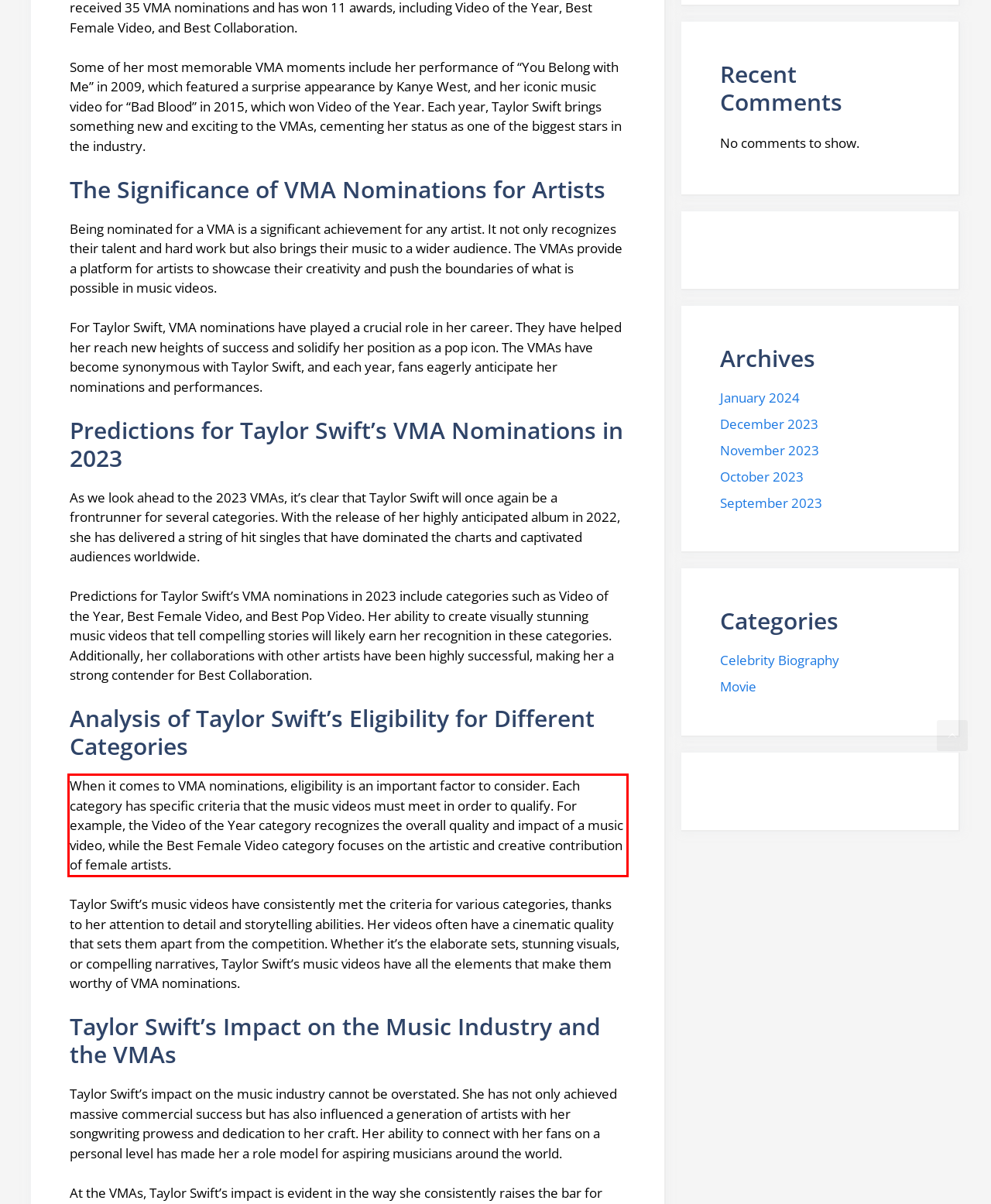You have a screenshot of a webpage with a red bounding box. Identify and extract the text content located inside the red bounding box.

When it comes to VMA nominations, eligibility is an important factor to consider. Each category has specific criteria that the music videos must meet in order to qualify. For example, the Video of the Year category recognizes the overall quality and impact of a music video, while the Best Female Video category focuses on the artistic and creative contribution of female artists.